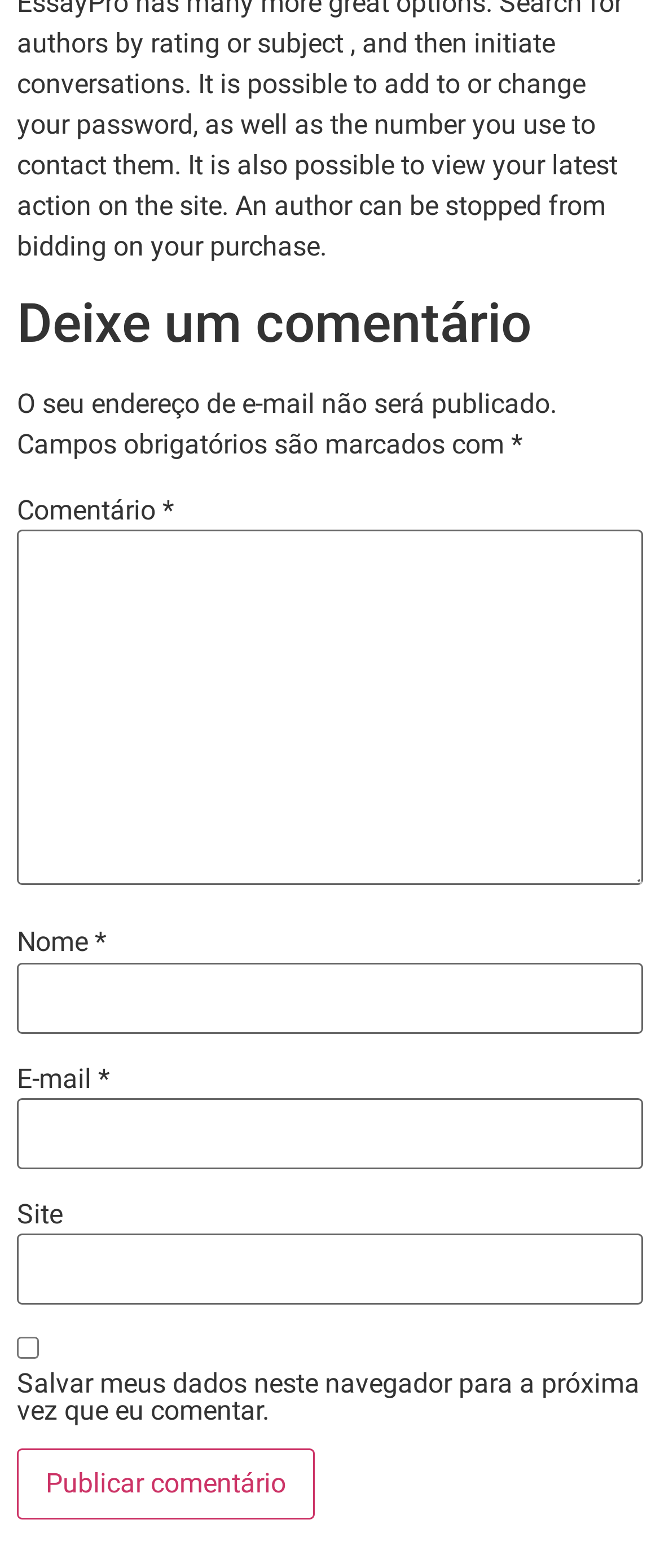What is the purpose of the checkbox?
Based on the screenshot, provide your answer in one word or phrase.

Save data for next comment